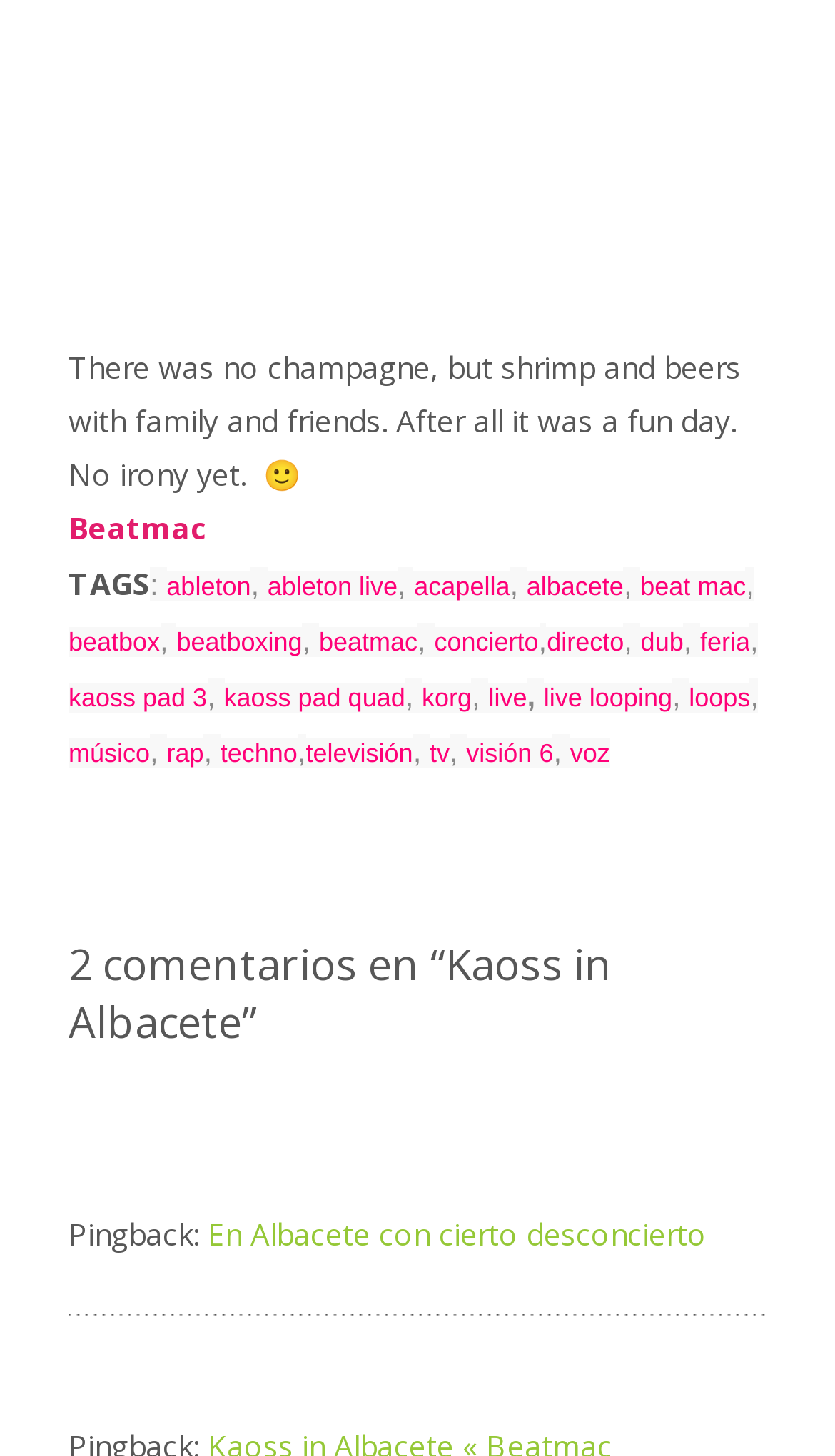Determine the bounding box coordinates of the section I need to click to execute the following instruction: "Click on the link 'Beatmac'". Provide the coordinates as four float numbers between 0 and 1, i.e., [left, top, right, bottom].

[0.082, 0.349, 0.249, 0.377]